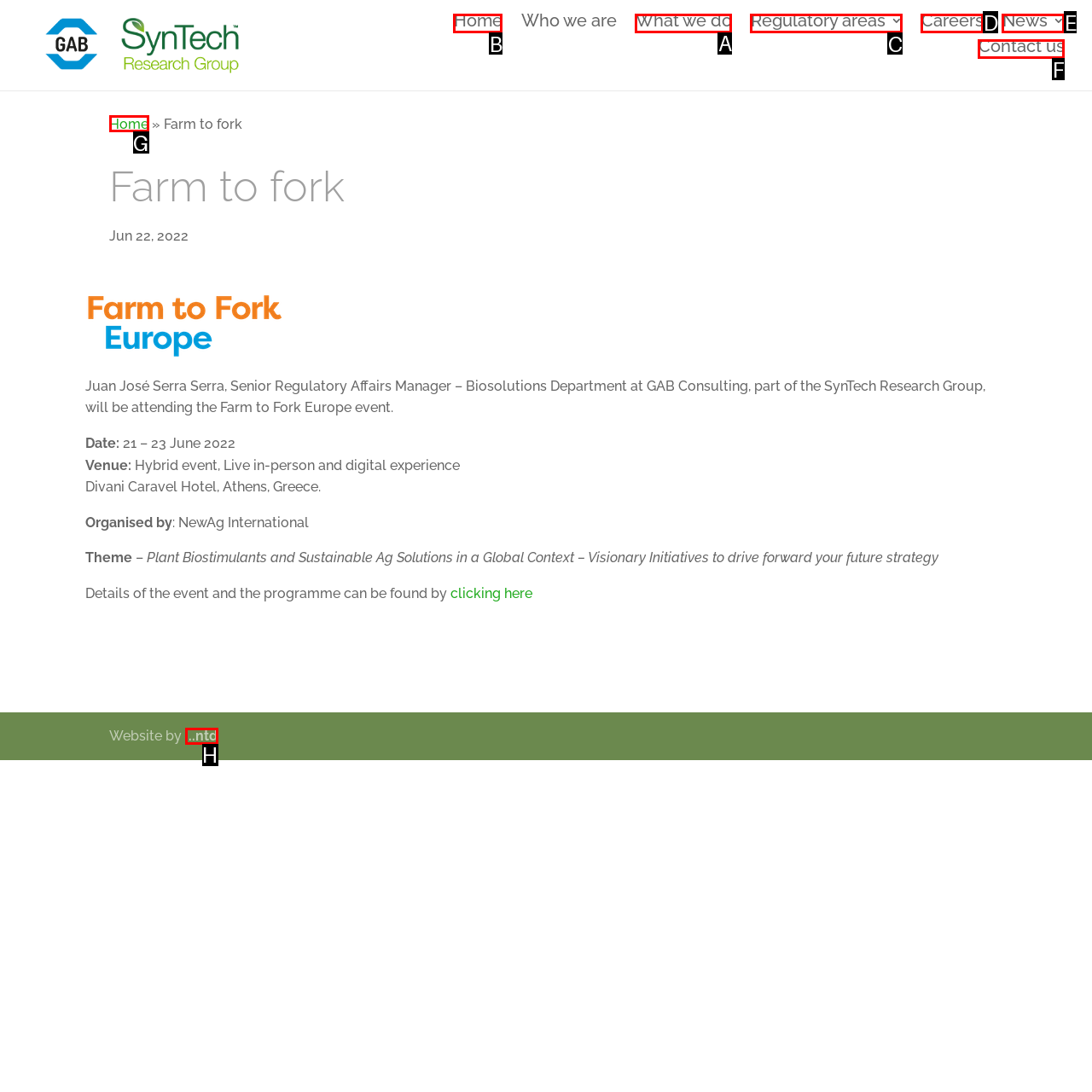Indicate the HTML element to be clicked to accomplish this task: Click on the 'What we do' link Respond using the letter of the correct option.

A